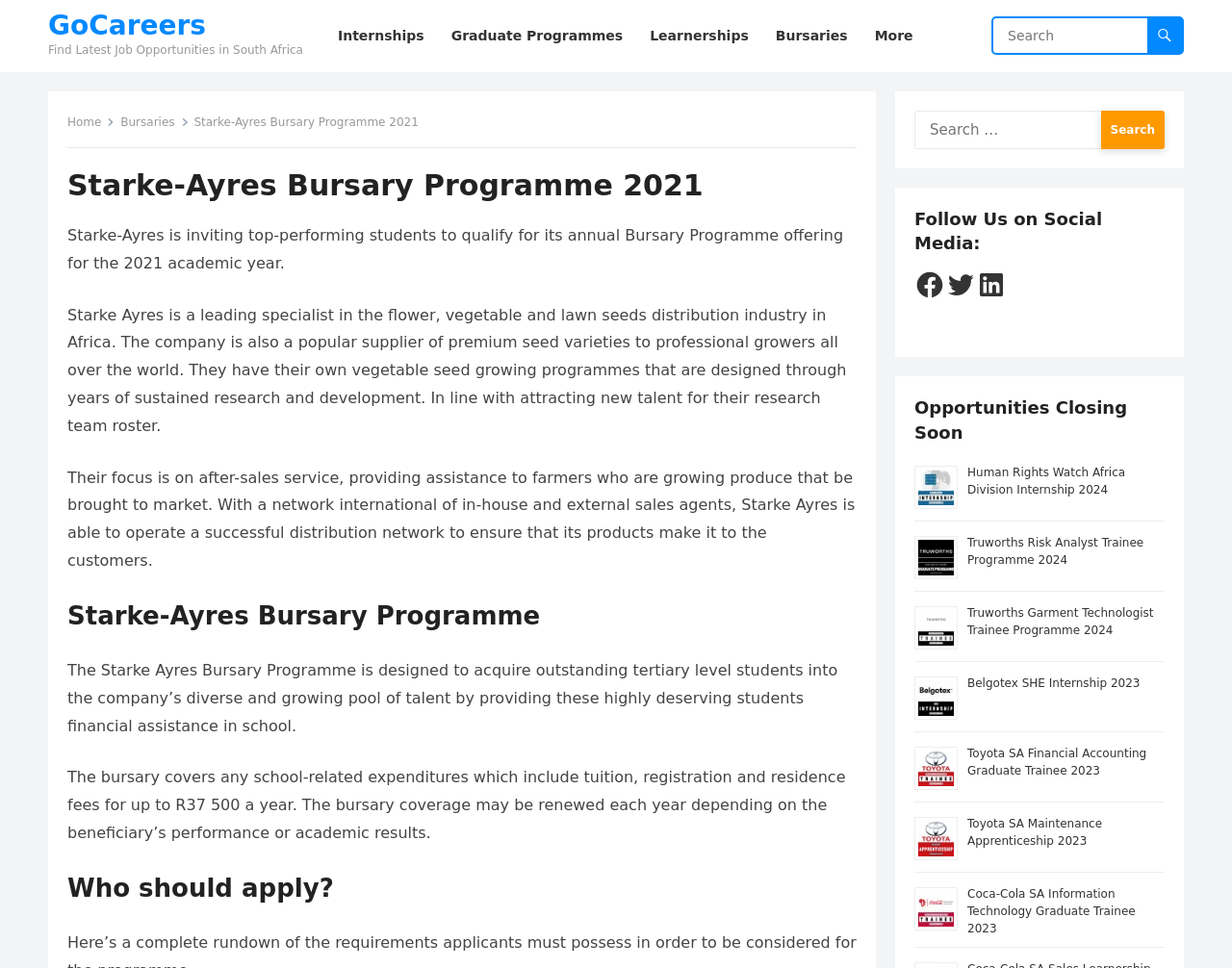Analyze the image and provide a detailed answer to the question: What is the focus of Starke Ayres' after-sales service?

Starke Ayres' focus is on after-sales service, providing assistance to farmers who are growing produce that can be brought to market.